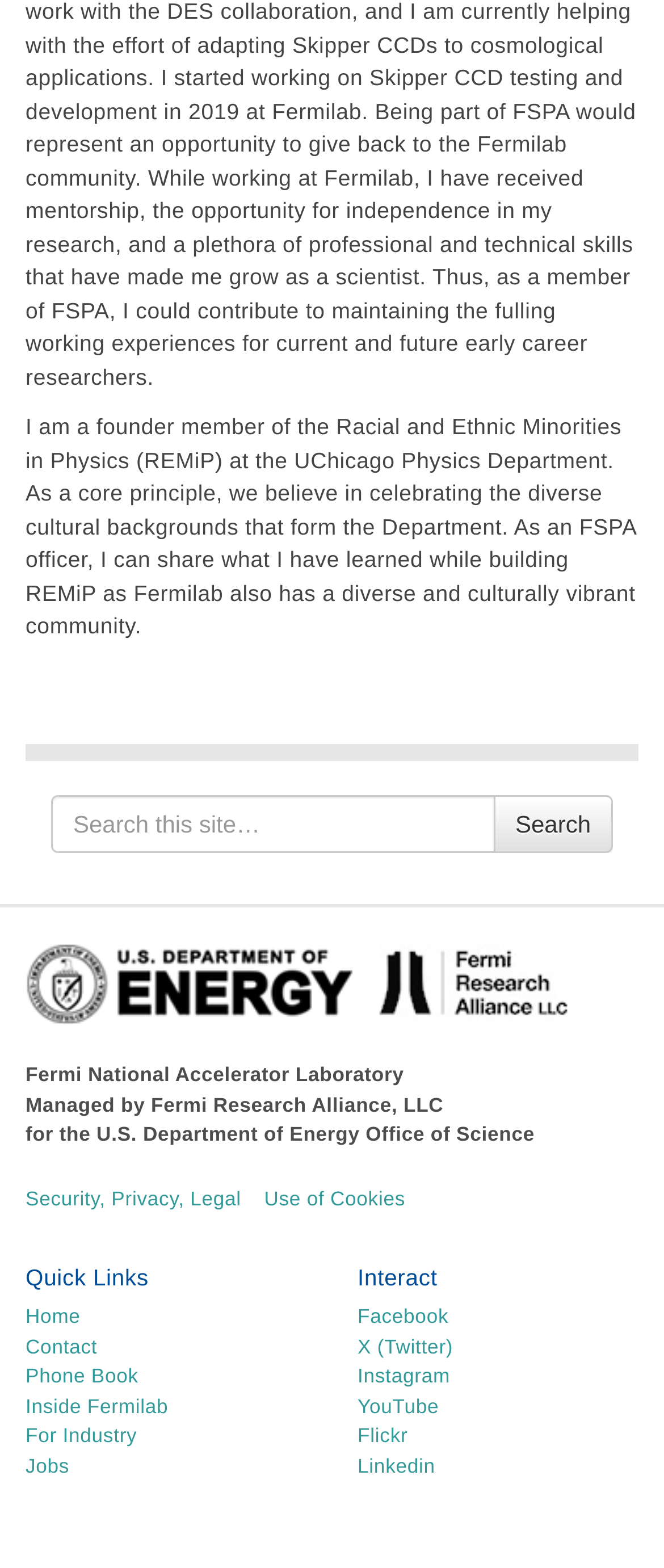How many social media links are there?
Analyze the screenshot and provide a detailed answer to the question.

I counted the number of social media links by looking at the links under the 'Interact' heading, which are Facebook, Twitter, Instagram, YouTube, and Flickr, and found that there are 5 social media links.